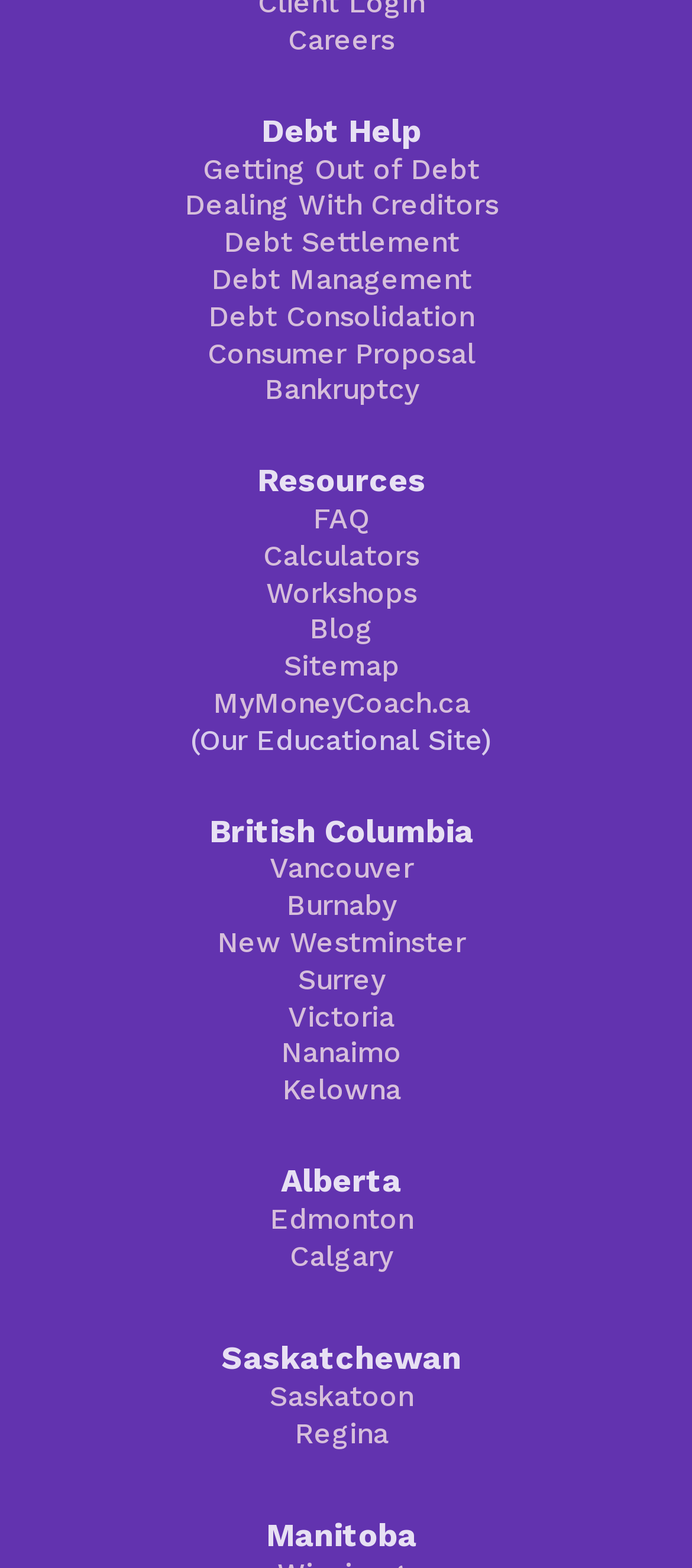Please identify the bounding box coordinates of the element I need to click to follow this instruction: "Learn about Debt Settlement".

[0.323, 0.144, 0.664, 0.165]